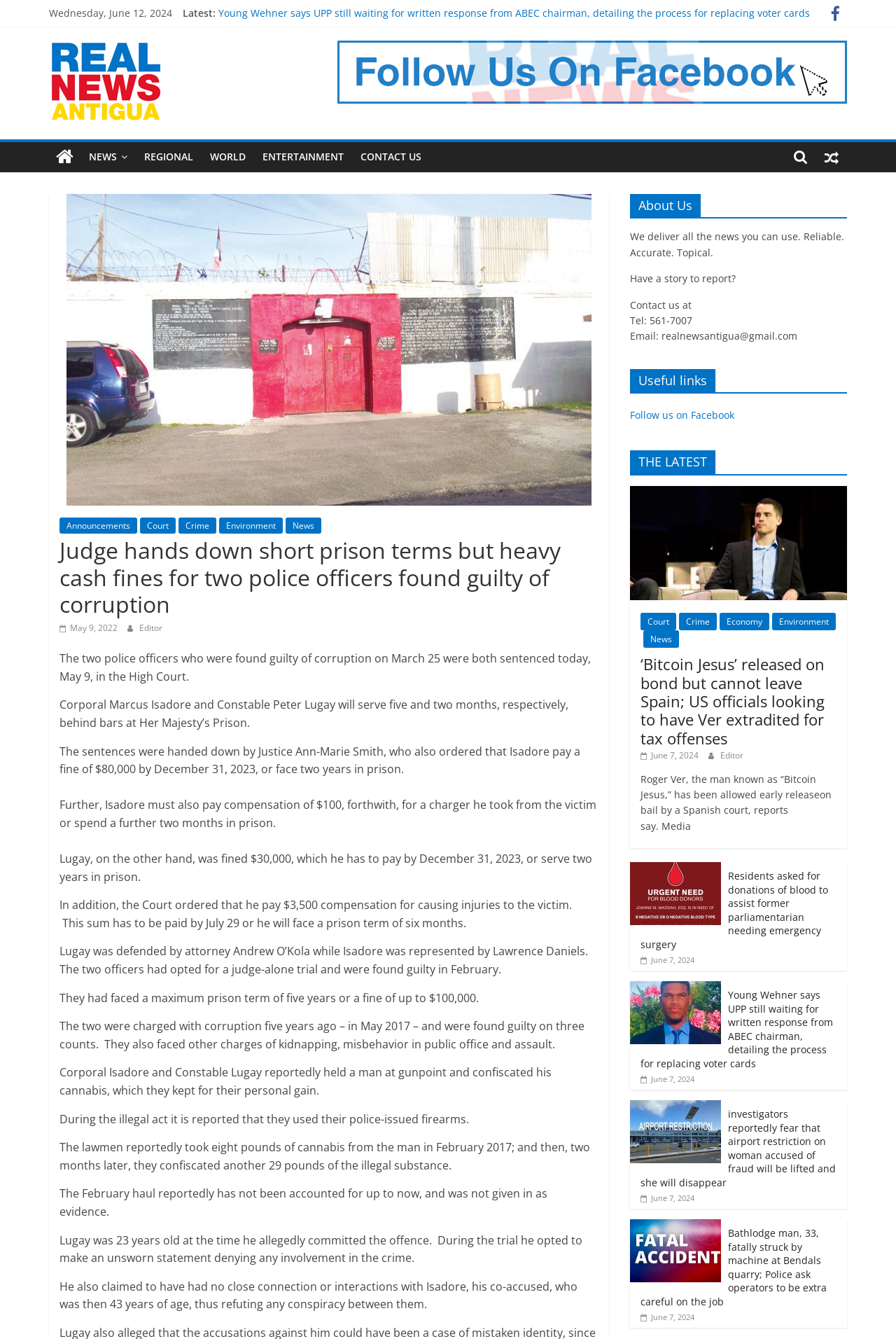Refer to the image and answer the question with as much detail as possible: How many months will Corporal Marcus Isadore serve in prison?

According to the article, Corporal Marcus Isadore was sentenced to five months in prison, as stated in the paragraph that begins with 'The two police officers who were found guilty of corruption on March 25 were both sentenced today, May 9, in the High Court.'.